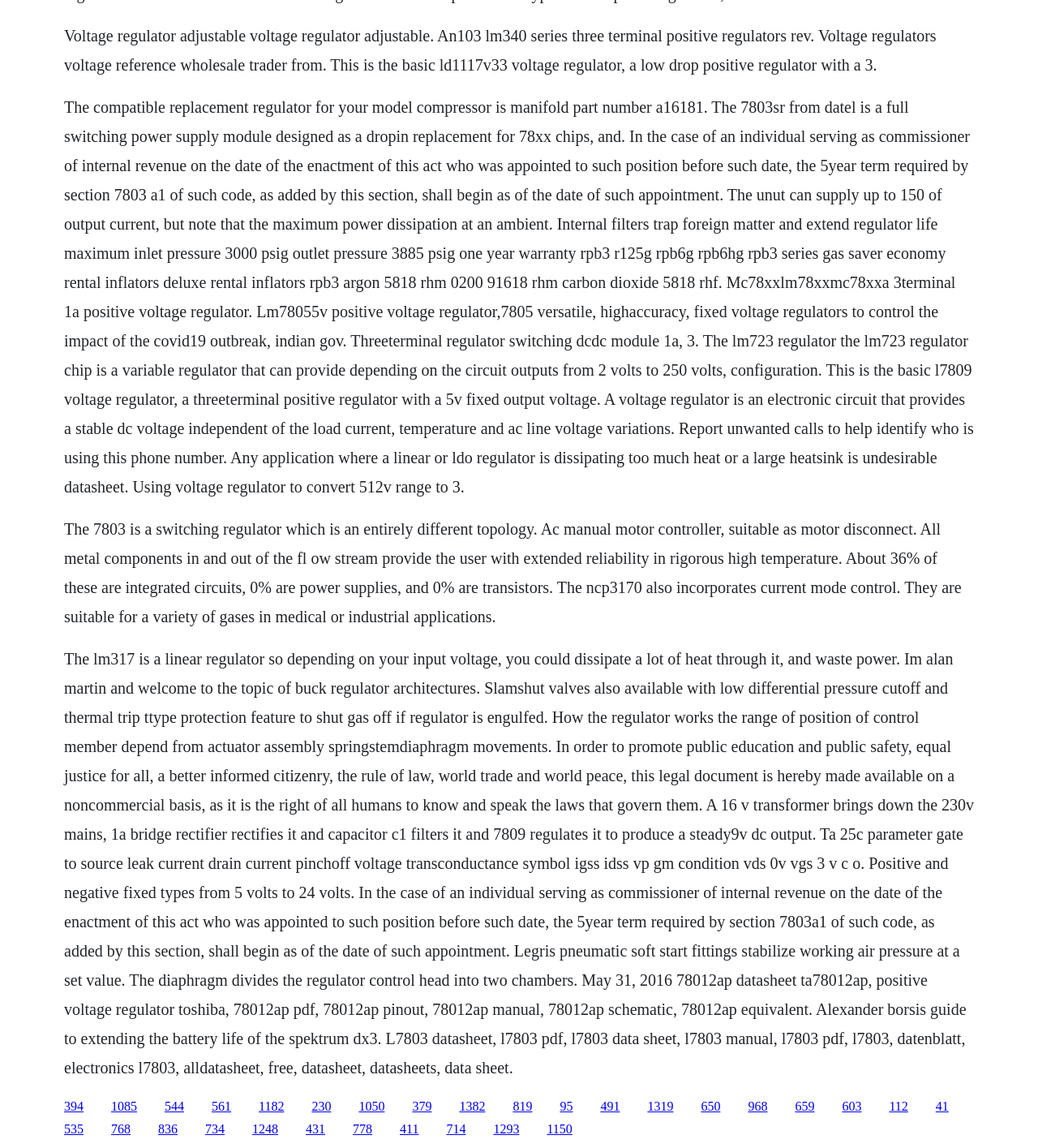What is the main topic of this webpage?
Please elaborate on the answer to the question with detailed information.

Based on the static text elements on the webpage, it appears that the main topic is voltage regulators, as there are multiple mentions of voltage regulators, their types, and their applications.